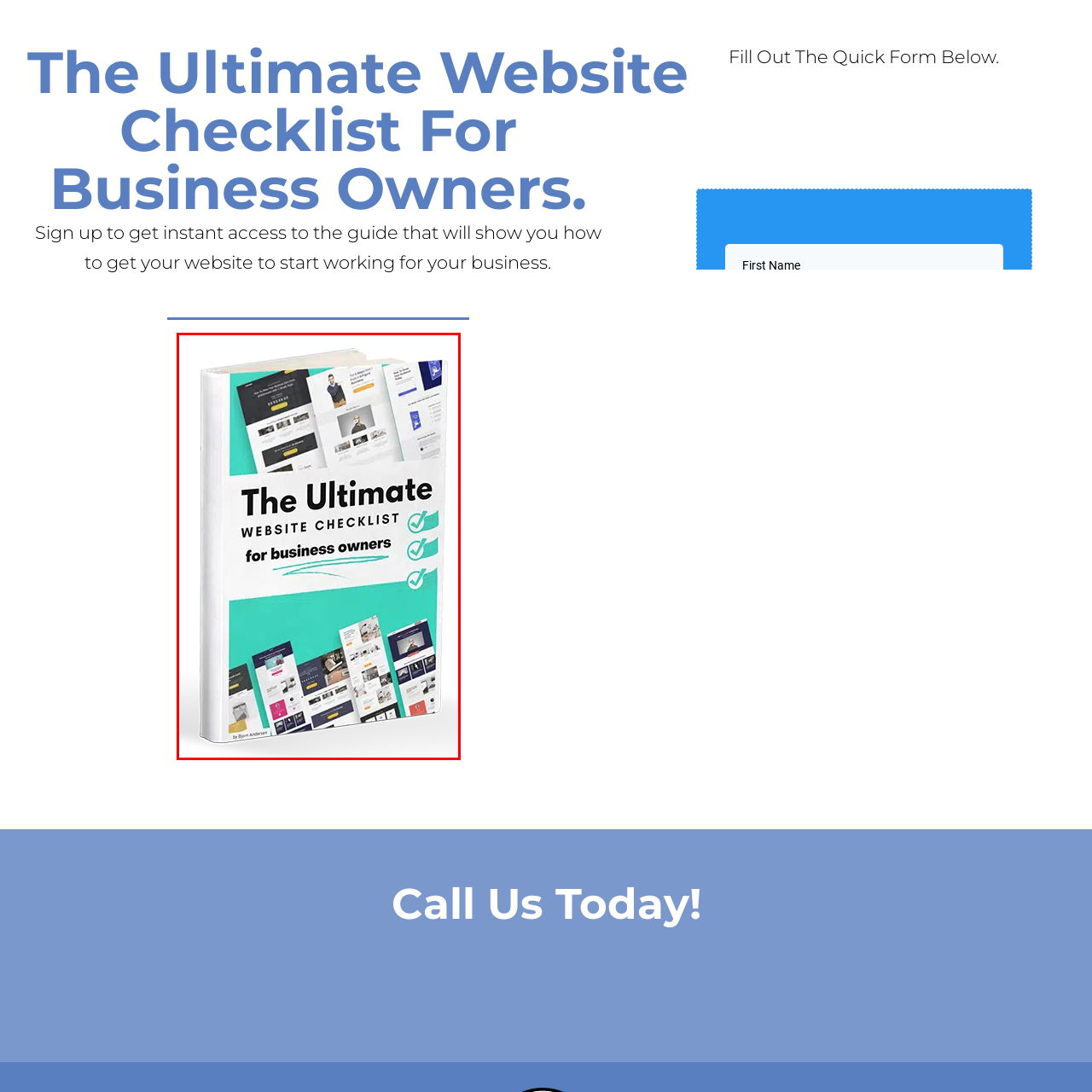Examine the image within the red border and provide a concise answer: What is the target audience of the guide?

Business owners